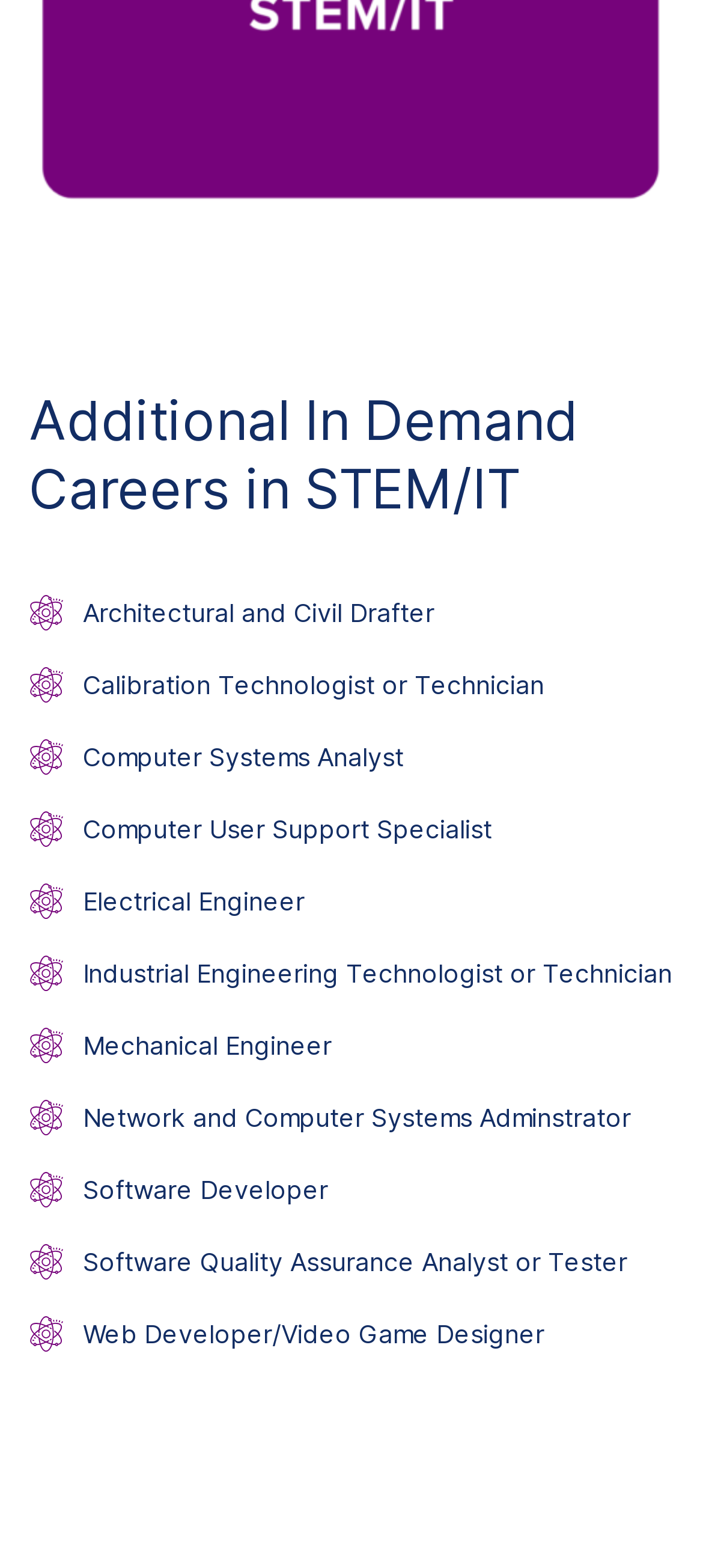Please identify the bounding box coordinates of the clickable area that will fulfill the following instruction: "Click on Architectural and Civil Drafter". The coordinates should be in the format of four float numbers between 0 and 1, i.e., [left, top, right, bottom].

[0.118, 0.379, 0.618, 0.402]